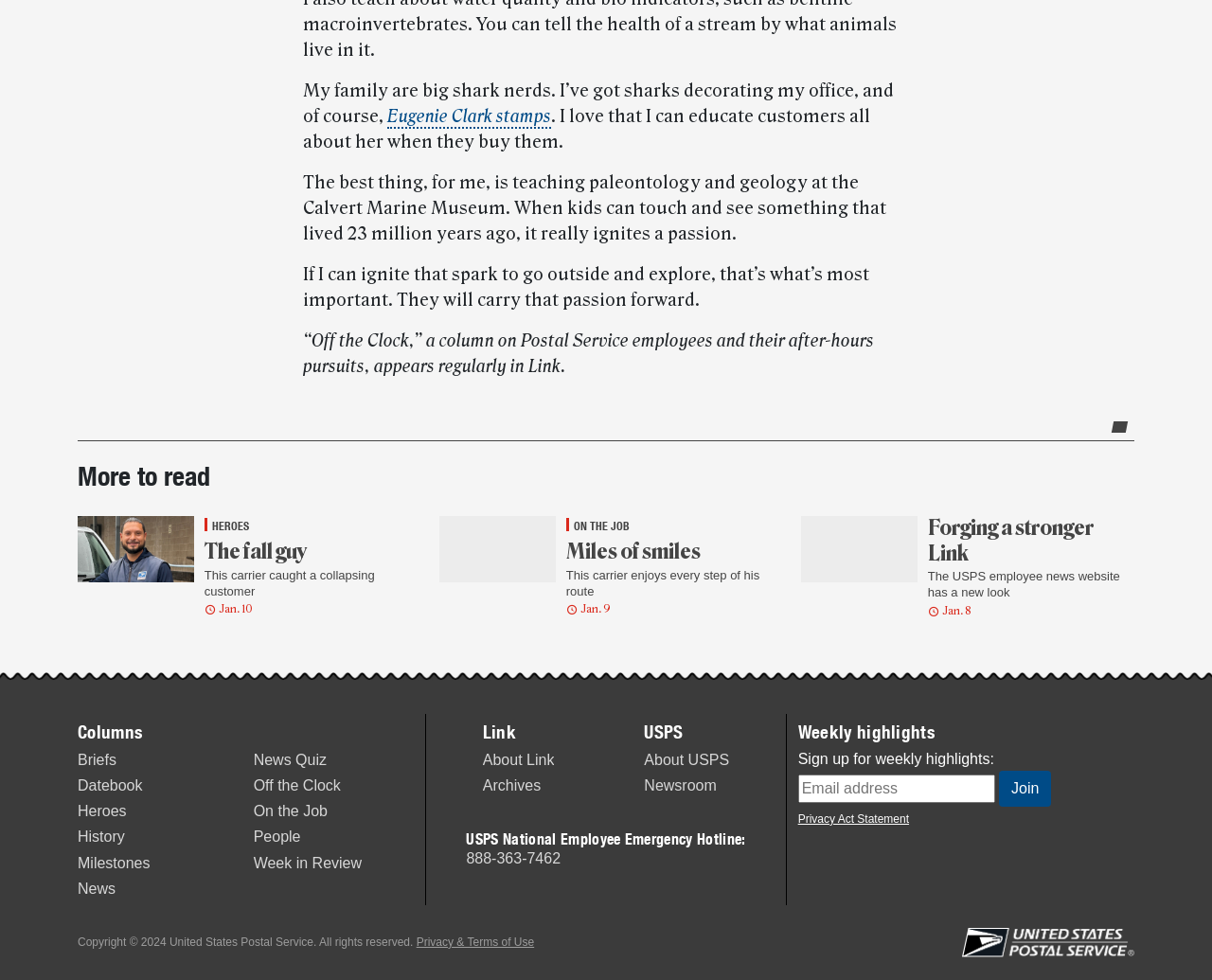Identify the bounding box coordinates for the region to click in order to carry out this instruction: "Learn more about USPS". Provide the coordinates using four float numbers between 0 and 1, formatted as [left, top, right, bottom].

[0.532, 0.767, 0.602, 0.783]